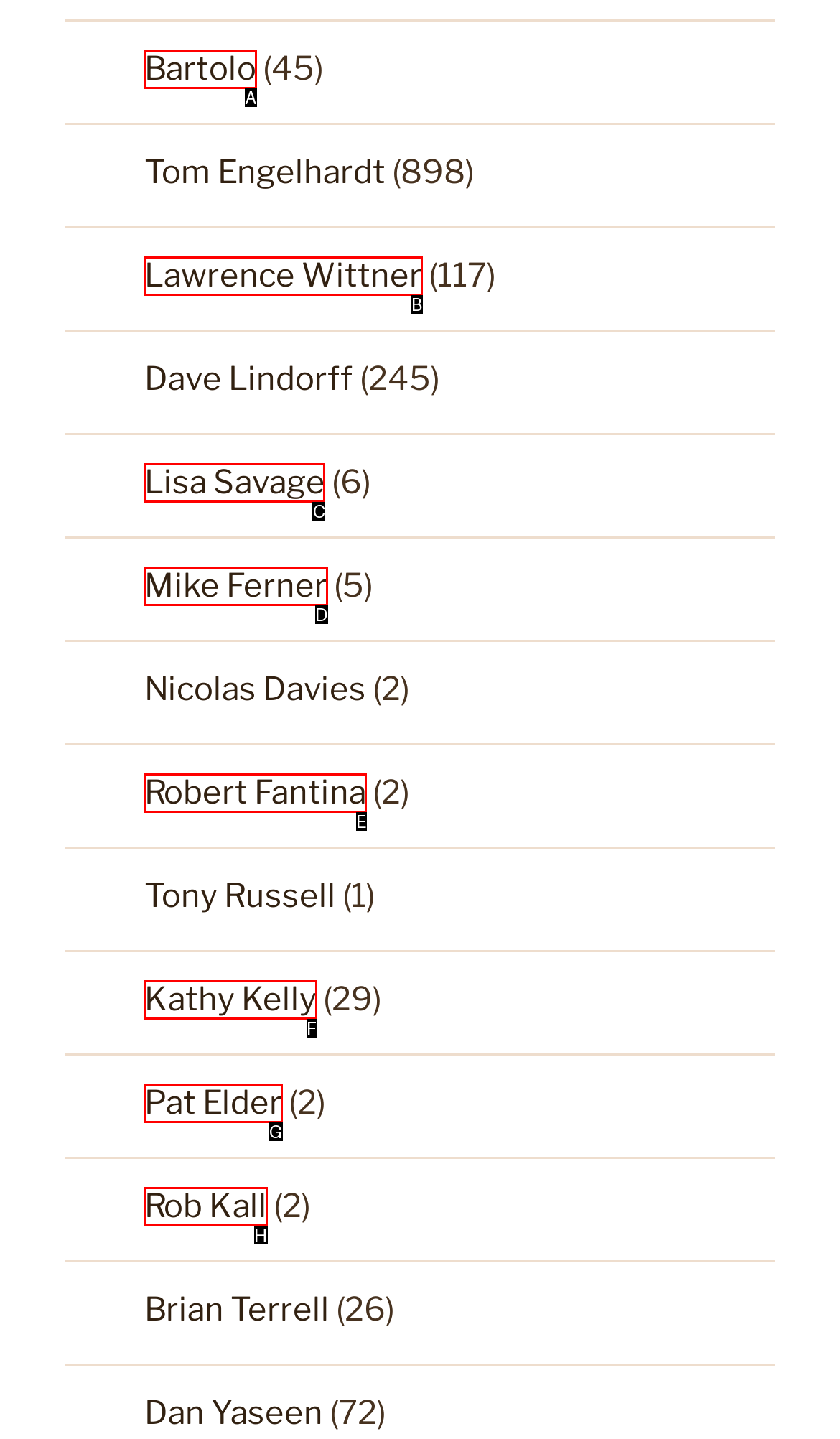Select the option I need to click to accomplish this task: explore Lisa Savage's work
Provide the letter of the selected choice from the given options.

C